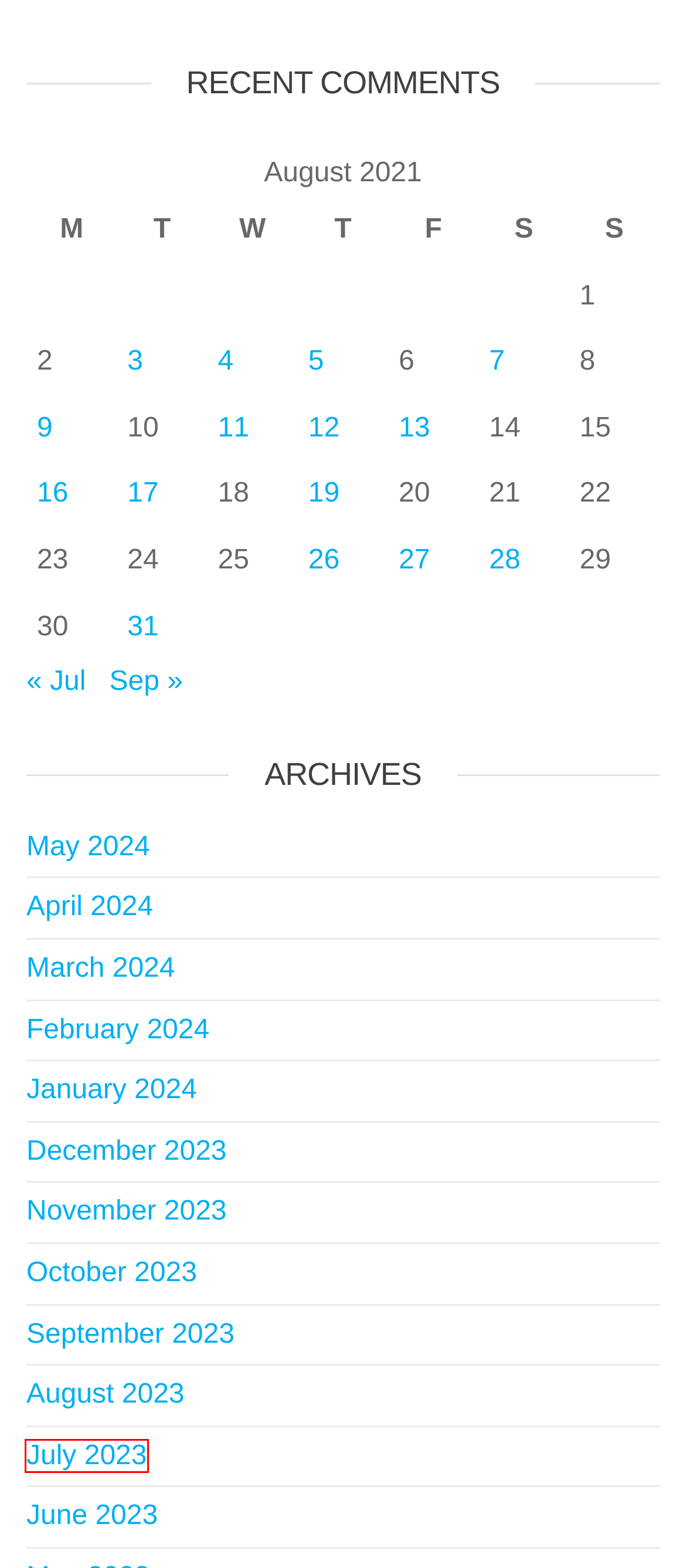Look at the screenshot of a webpage, where a red bounding box highlights an element. Select the best description that matches the new webpage after clicking the highlighted element. Here are the candidates:
A. July 2023 - Aera
B. October 2023 - Aera
C. August 16, 2021 - Aera
D. February 2024 - Aera
E. August 26, 2021 - Aera
F. April 2024 - Aera
G. August 31, 2021 - Aera
H. August 13, 2021 - Aera

A